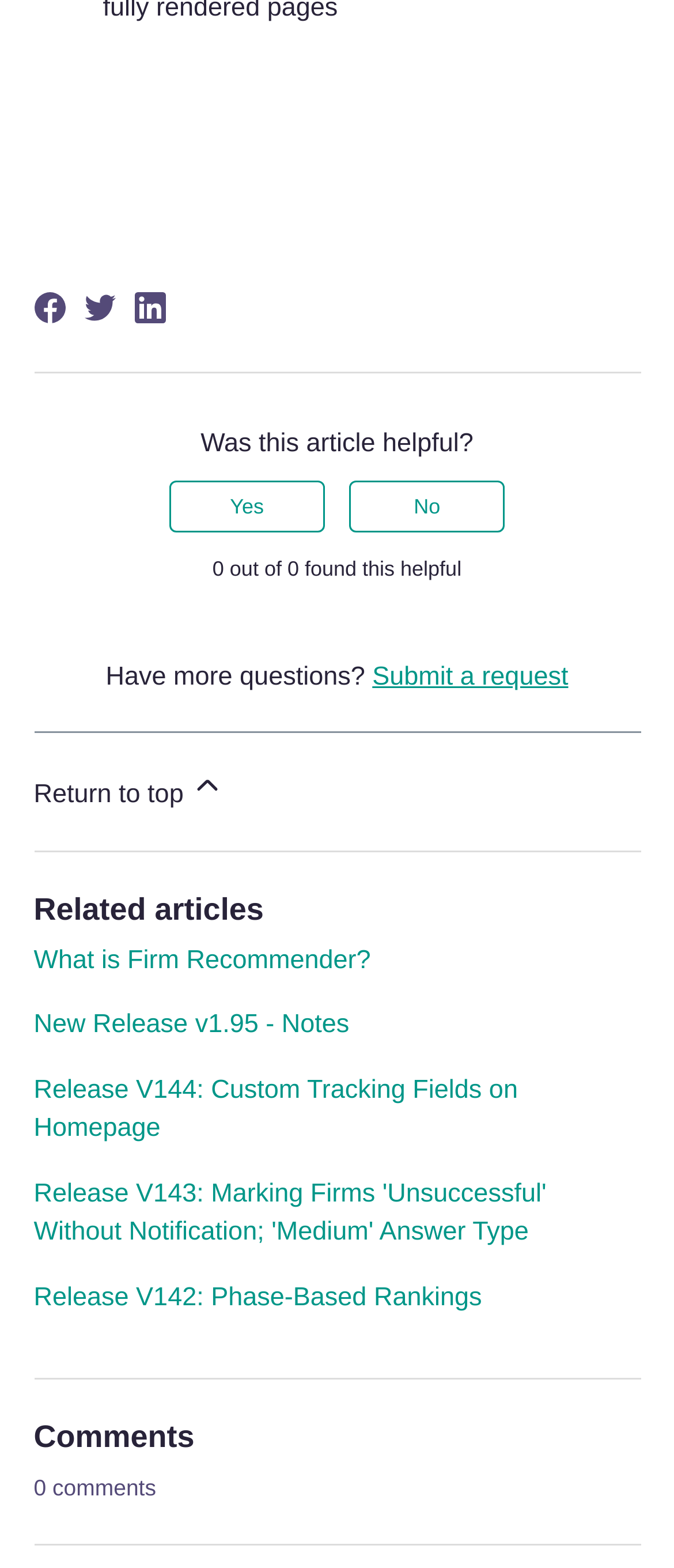Pinpoint the bounding box coordinates of the clickable element to carry out the following instruction: "Submit a request."

[0.552, 0.422, 0.843, 0.441]